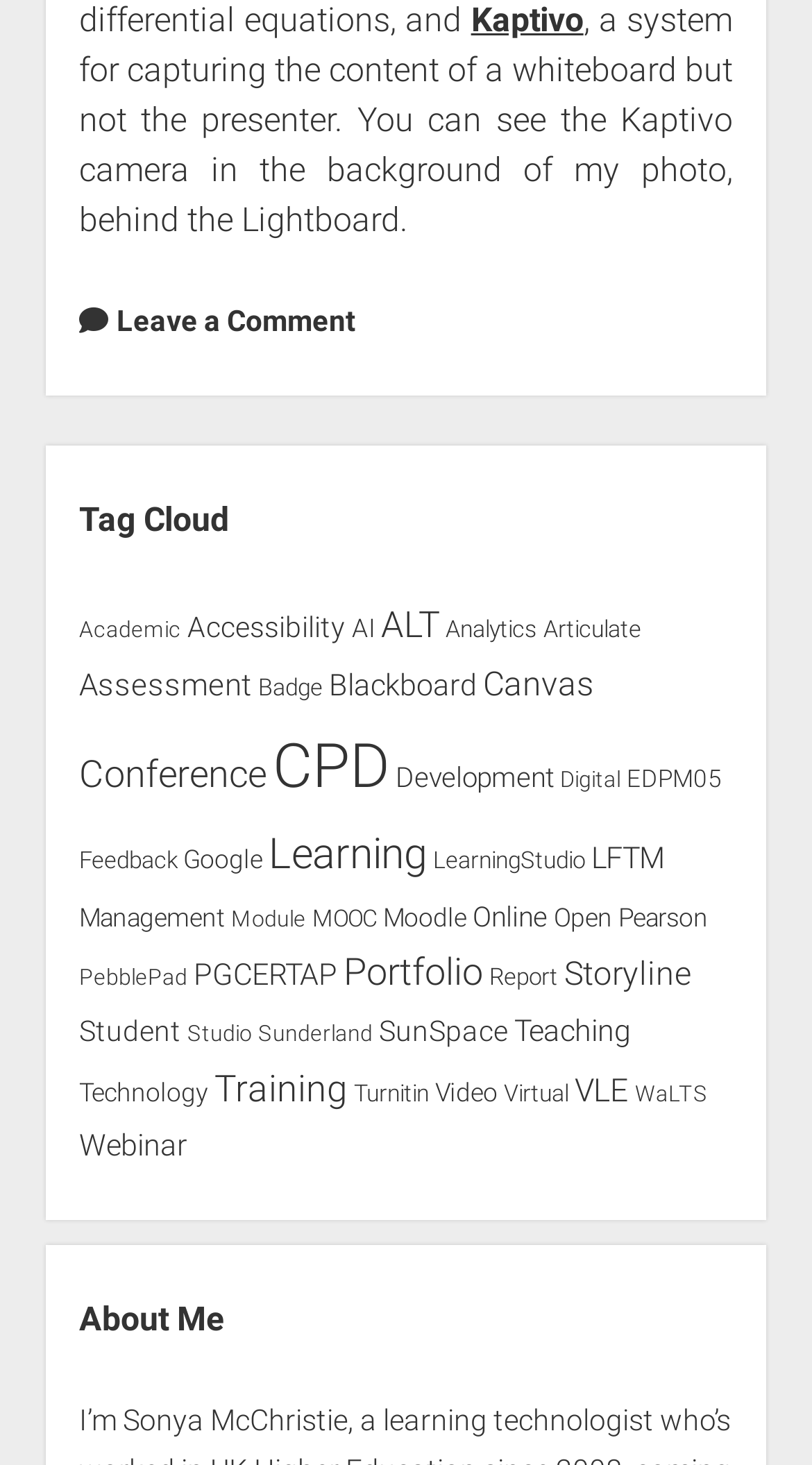Please specify the bounding box coordinates for the clickable region that will help you carry out the instruction: "View the 'Tag Cloud' section".

[0.097, 0.338, 0.903, 0.372]